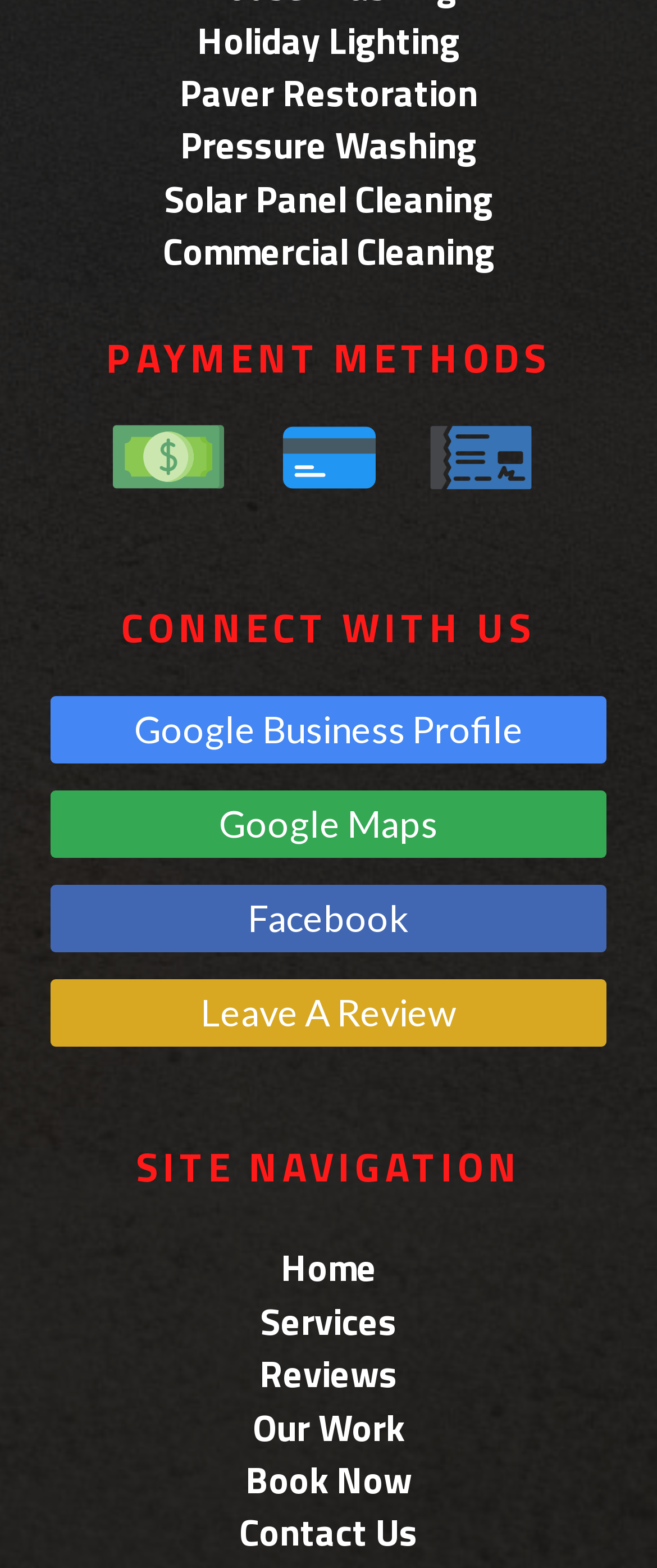Analyze the image and provide a detailed answer to the question: What services are offered by this company?

By examining the links on the webpage, I found that the company offers various services including Holiday Lighting, Paver Restoration, Pressure Washing, Solar Panel Cleaning, and Commercial Cleaning.